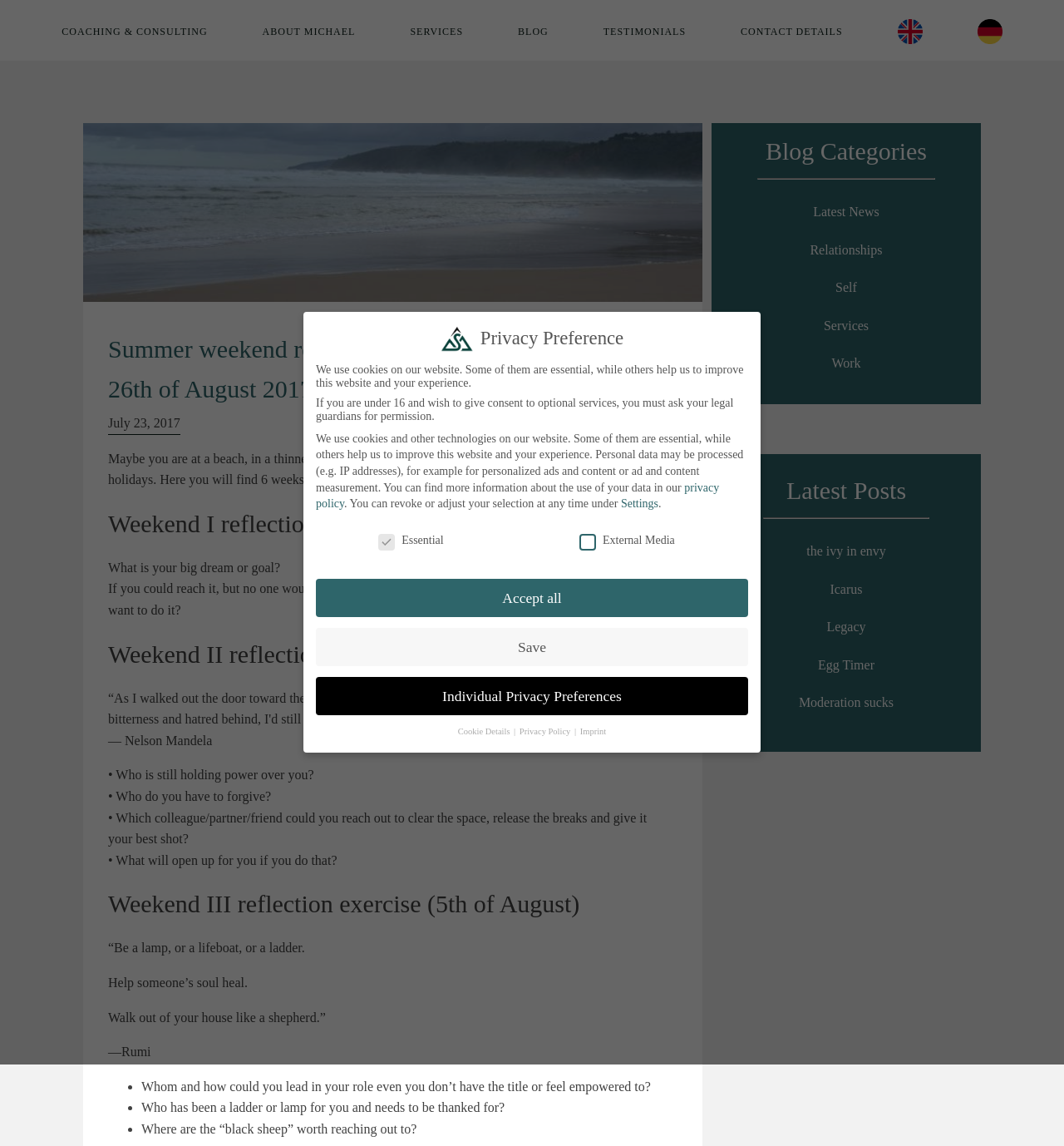What is the name of the author of the webpage?
Give a single word or phrase as your answer by examining the image.

Michael Schmeja